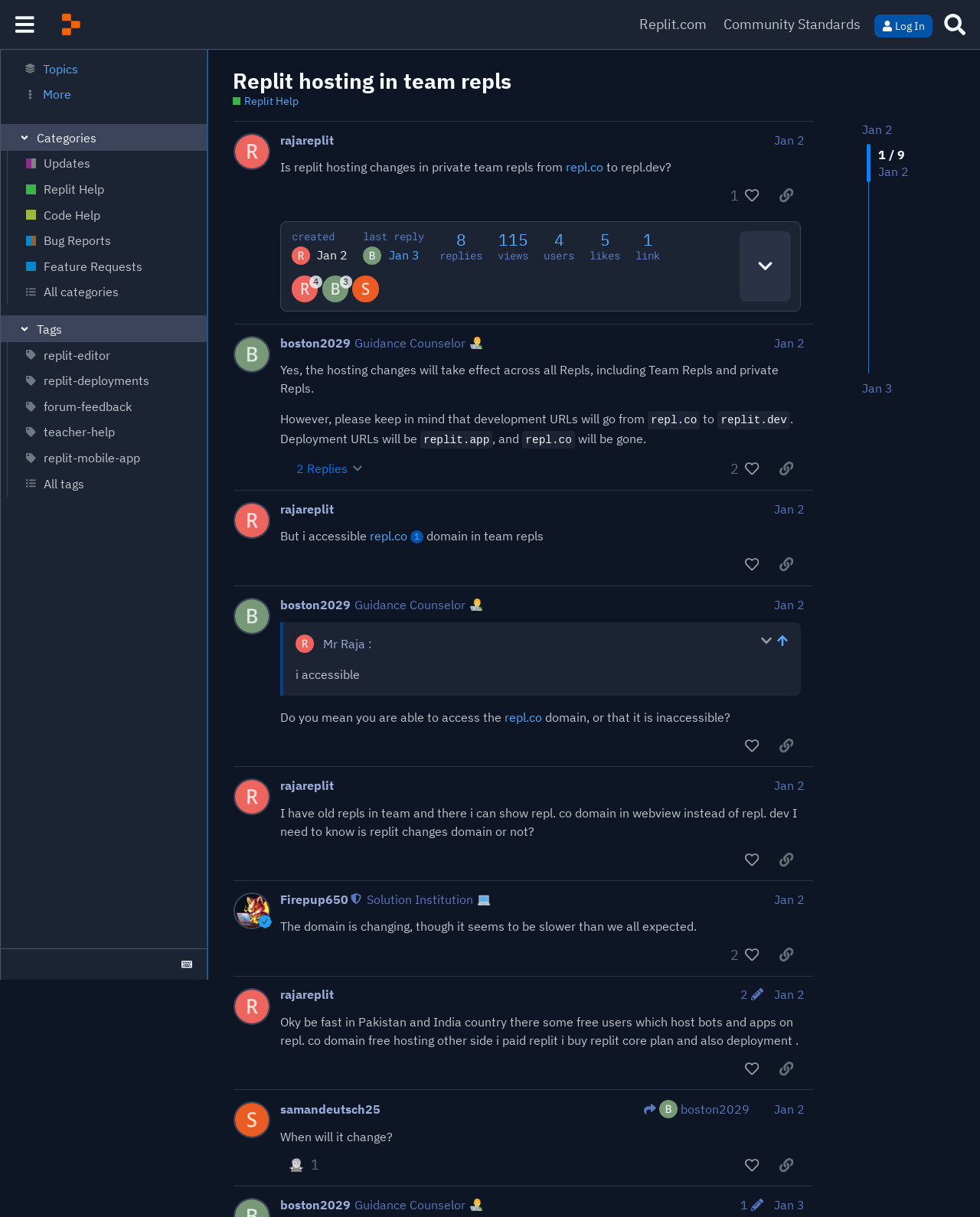Indicate the bounding box coordinates of the element that must be clicked to execute the instruction: "Search for topics". The coordinates should be given as four float numbers between 0 and 1, i.e., [left, top, right, bottom].

[0.958, 0.006, 0.992, 0.034]